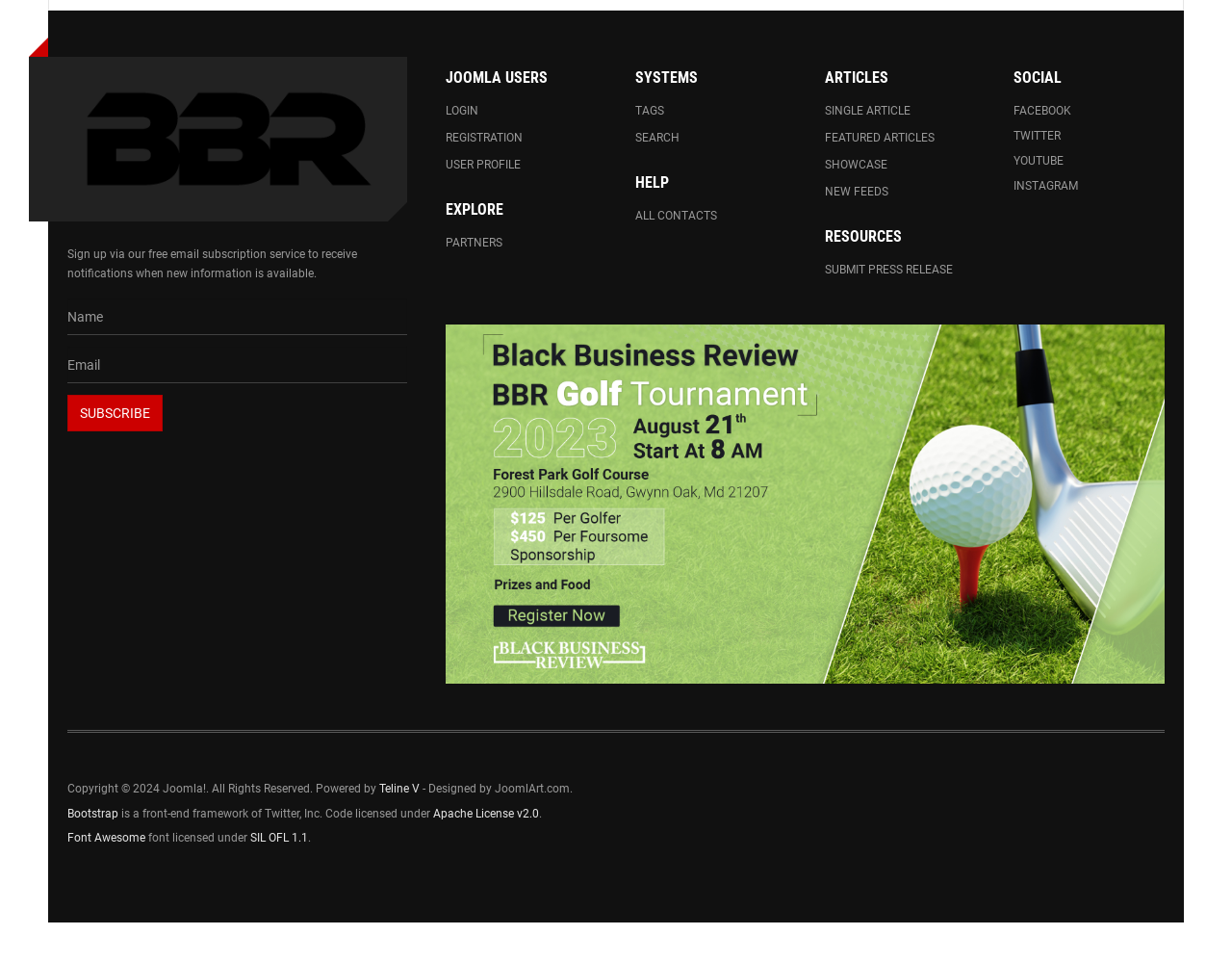Determine the bounding box coordinates for the area that should be clicked to carry out the following instruction: "Submit a press release".

[0.669, 0.267, 0.792, 0.293]